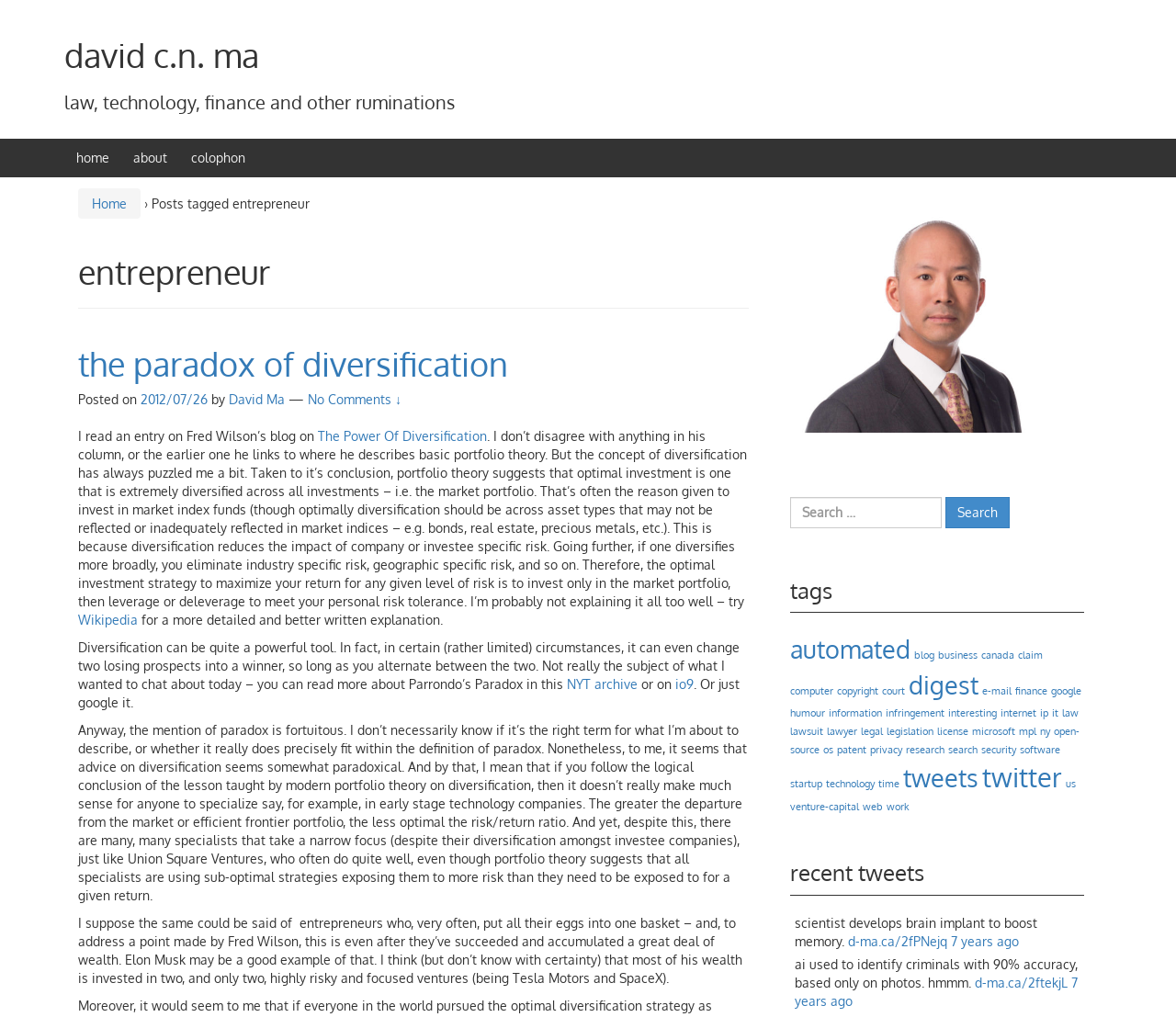What is the topic of the blog post?
Based on the image, give a concise answer in the form of a single word or short phrase.

entrepreneur